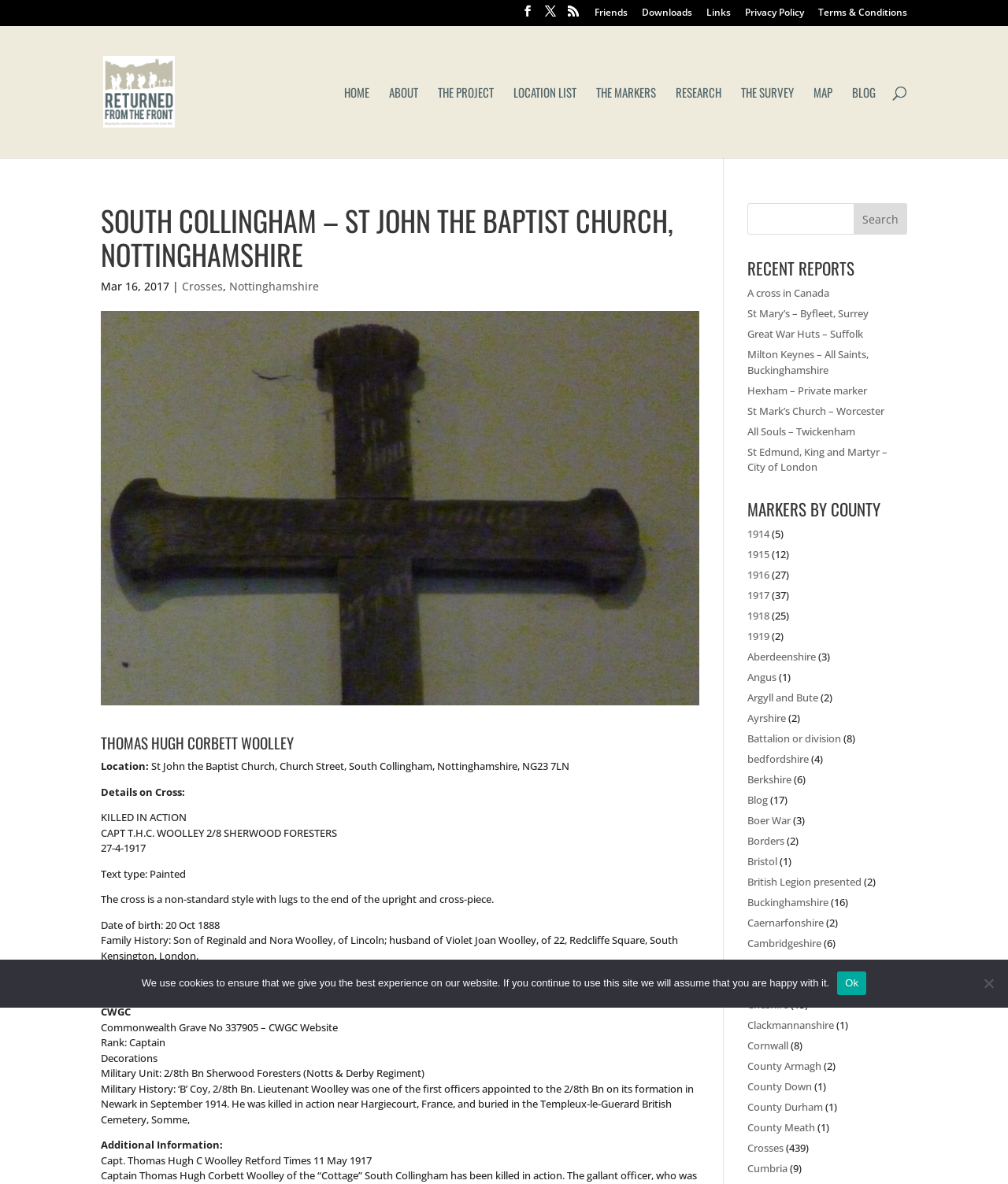Please determine the bounding box coordinates of the clickable area required to carry out the following instruction: "Click the 'it' language link". The coordinates must be four float numbers between 0 and 1, represented as [left, top, right, bottom].

None